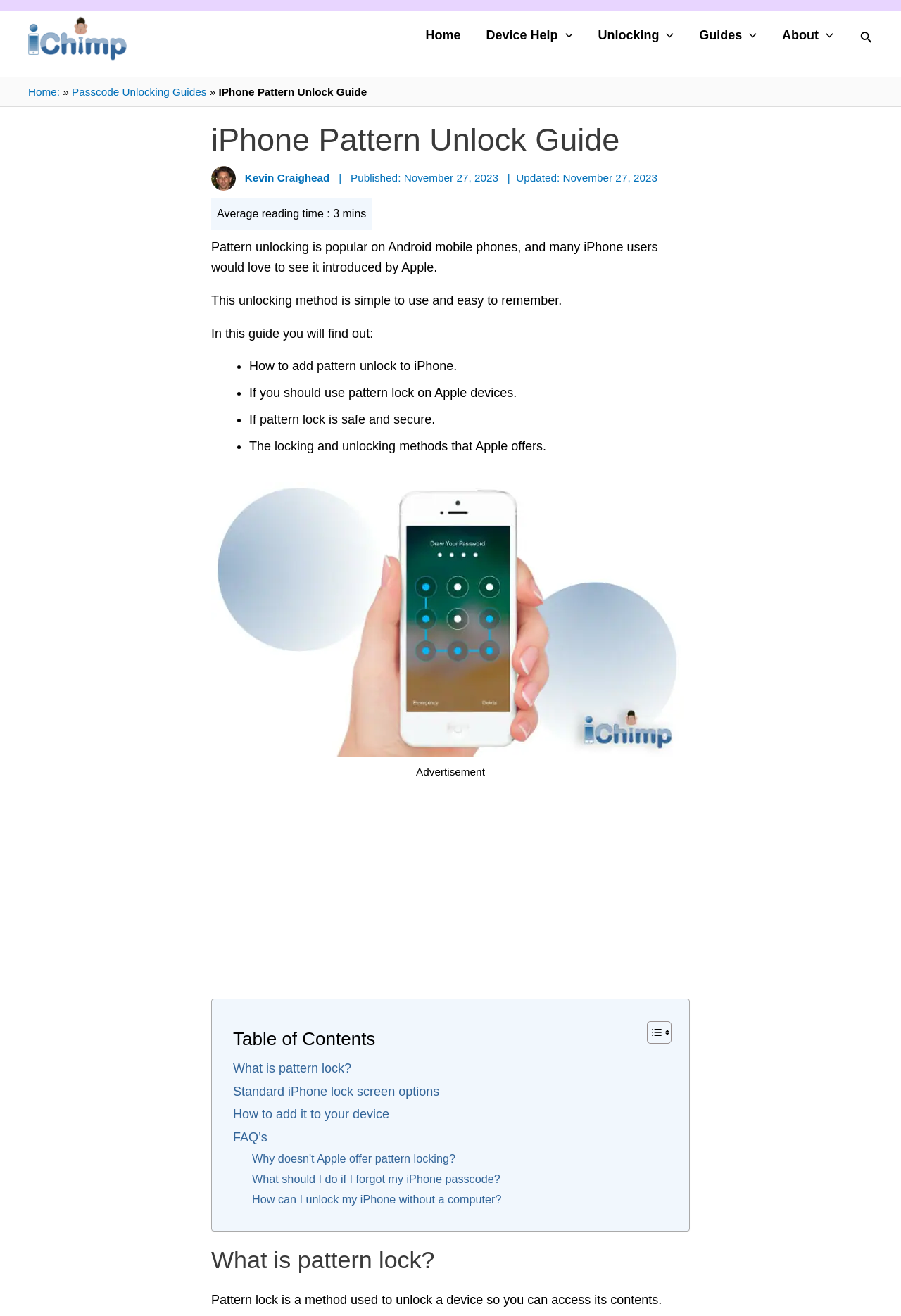Specify the bounding box coordinates for the region that must be clicked to perform the given instruction: "Toggle the 'Device Help Menu'".

[0.525, 0.0, 0.65, 0.053]